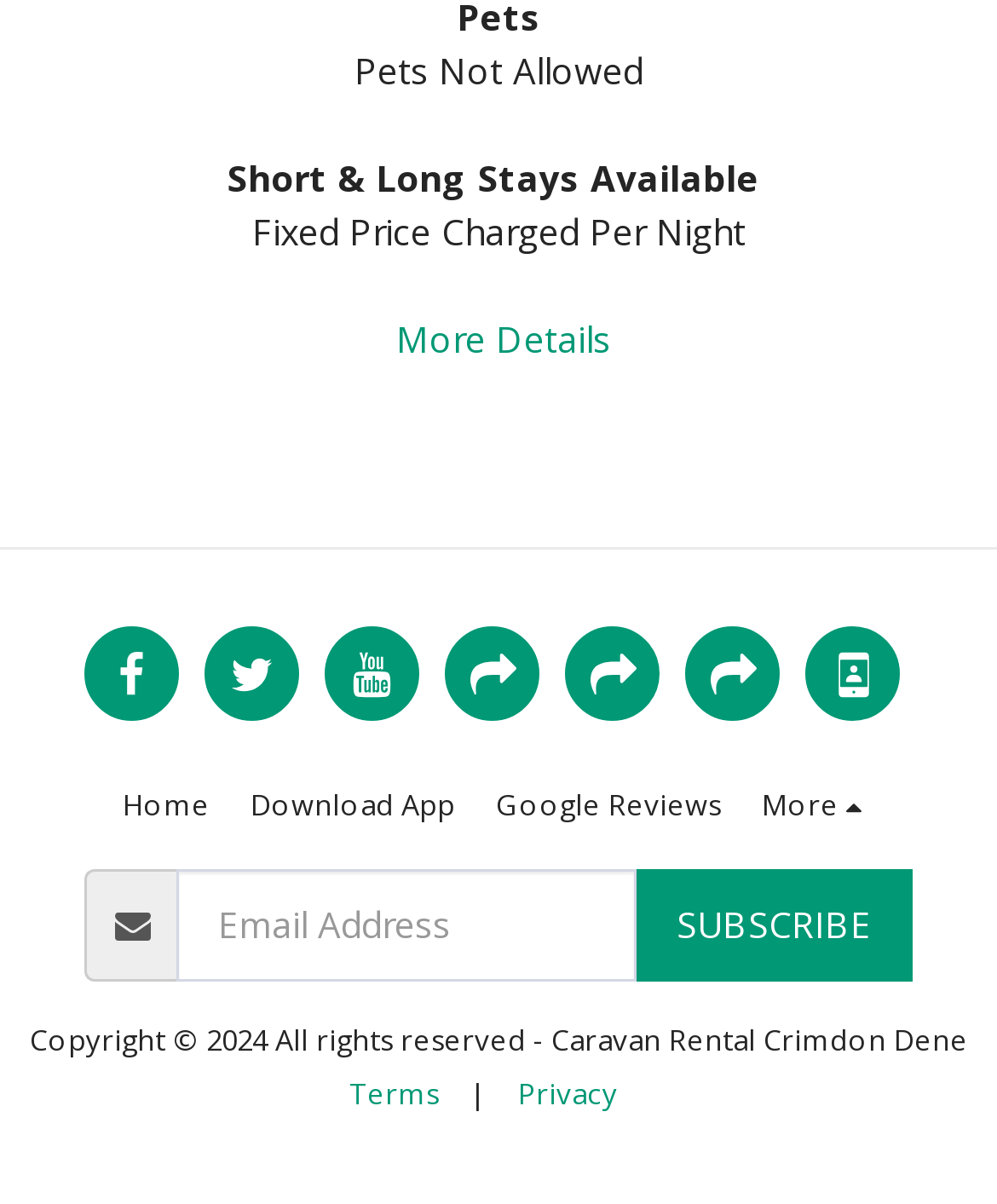Please provide the bounding box coordinates for the element that needs to be clicked to perform the following instruction: "Enter Email Address". The coordinates should be given as four float numbers between 0 and 1, i.e., [left, top, right, bottom].

[0.177, 0.722, 0.639, 0.815]